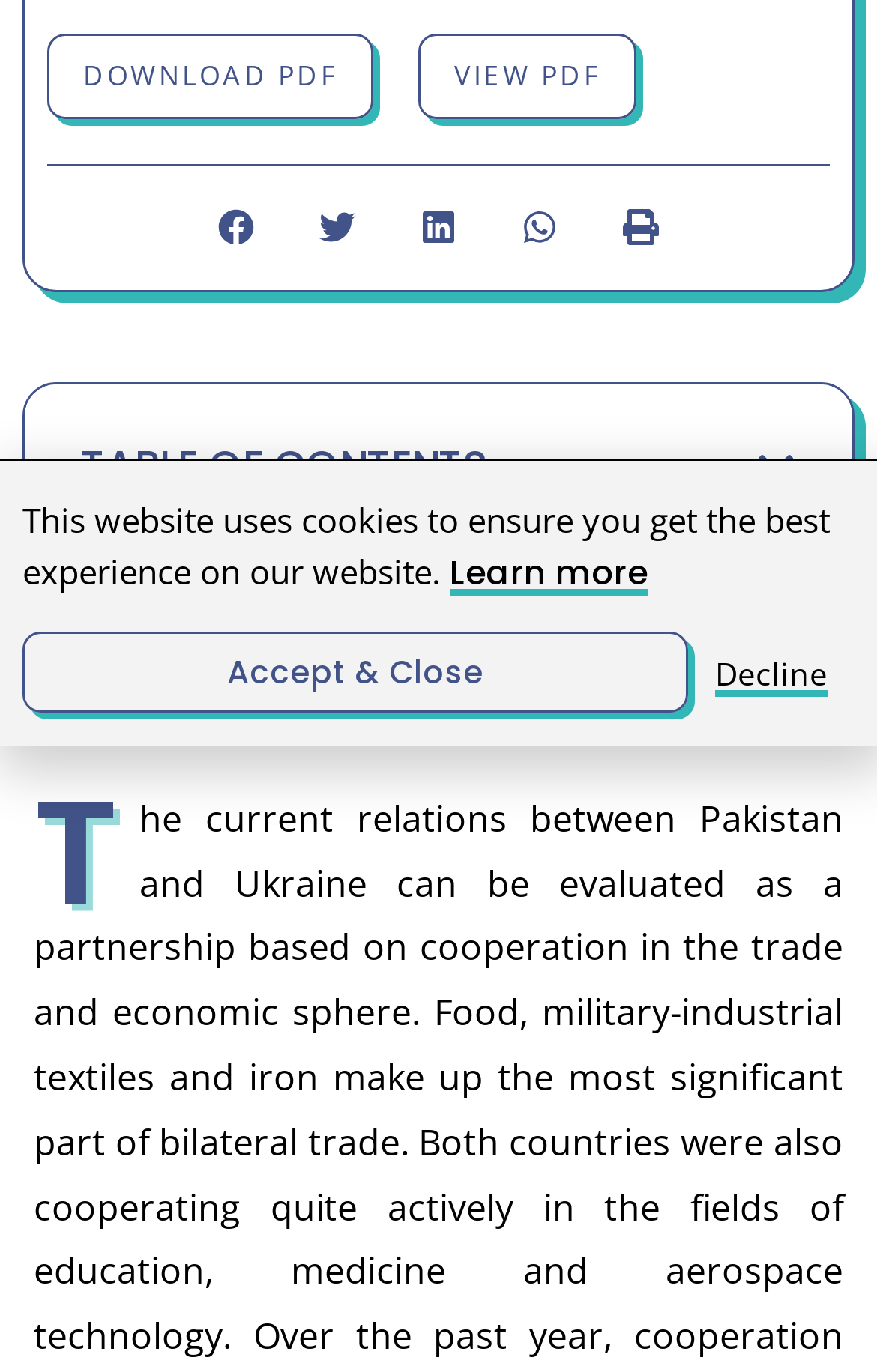Locate the UI element described as follows: "View PDF". Return the bounding box coordinates as four float numbers between 0 and 1 in the order [left, top, right, bottom].

[0.477, 0.025, 0.726, 0.087]